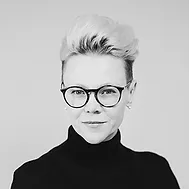Explain the image with as much detail as possible.

This image features a portrait of Ieva, a Creativity Researcher and Entrepreneur in Residence. She is styled with short, edgy blonde hair and wears round glasses, projecting a modern and confident demeanor. Dressed in a sleek black turtleneck, her expression is thoughtful yet approachable, inviting viewers to consider her expertise in creative research. The backdrop is neutral, ensuring that Ieva stands out as a focal point in the composition, emphasizing her professionalism and innovative spirit in the field.